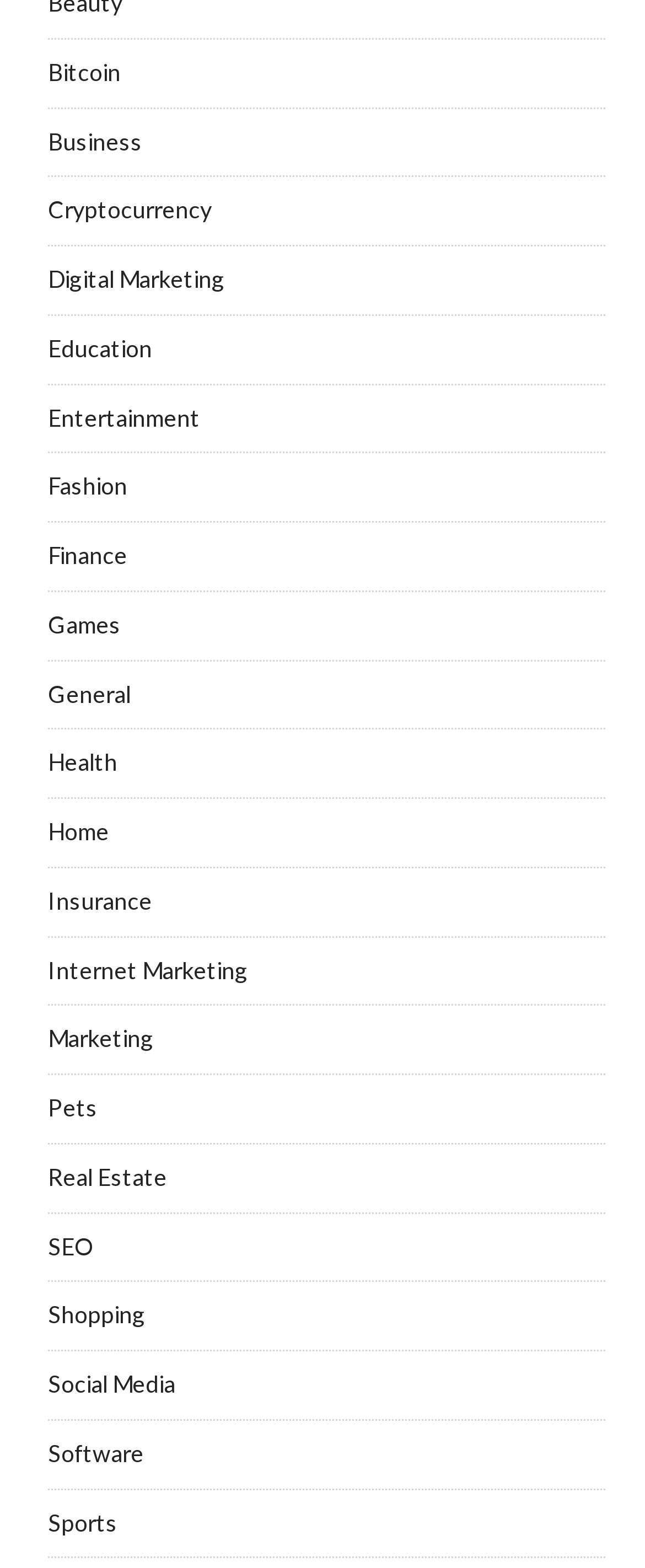Please provide a comprehensive response to the question based on the details in the image: What is the category located at the top-left corner?

By analyzing the bounding box coordinates of each element, I determined that the category 'Bitcoin' is located at the top-left corner of the webpage, with coordinates [0.074, 0.037, 0.187, 0.055].